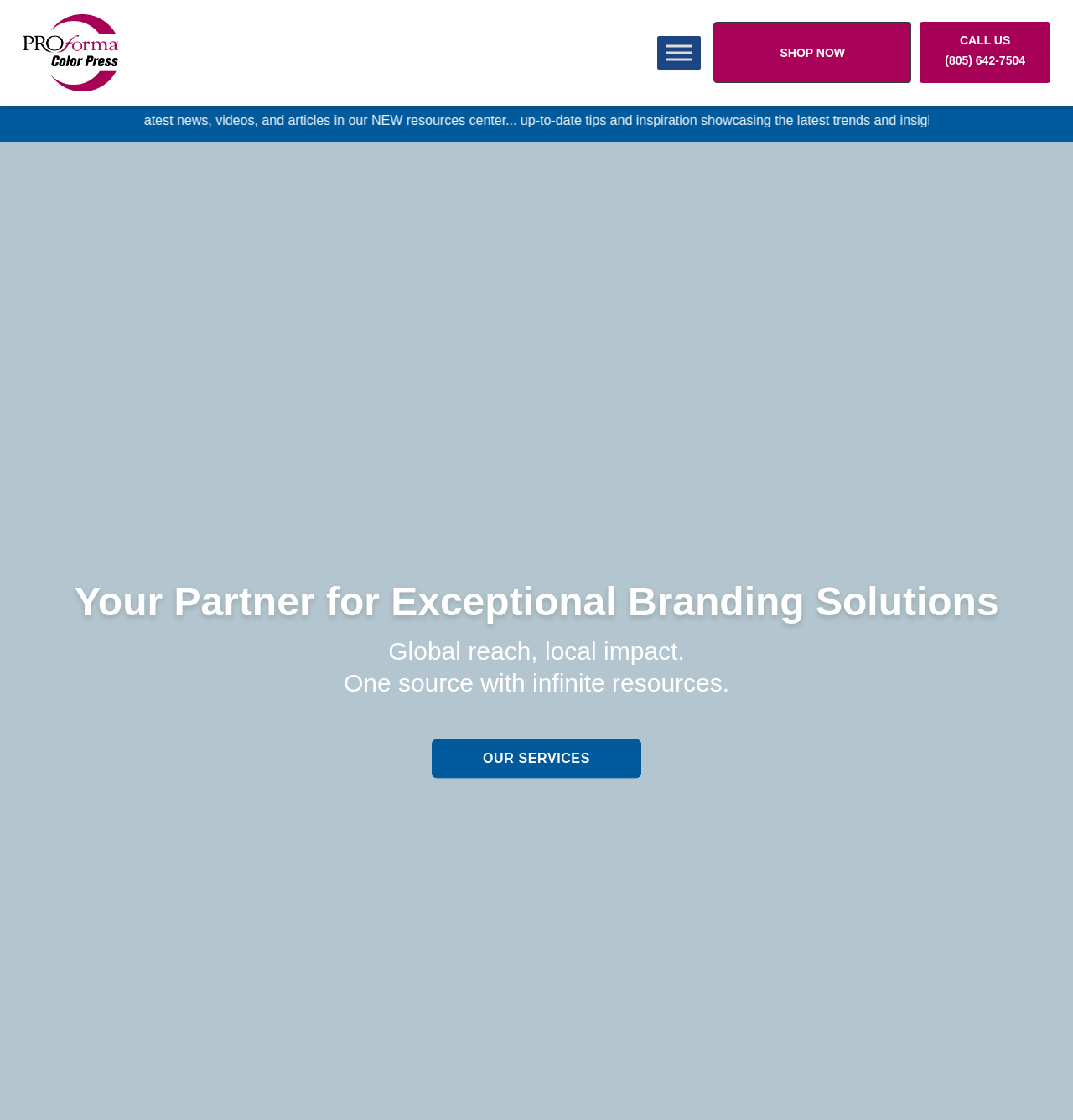Refer to the screenshot and answer the following question in detail:
What is the purpose of the button?

I determined the purpose of the button by looking at its text content which is 'Toggle Menu', indicating that it is used to toggle the menu on and off.